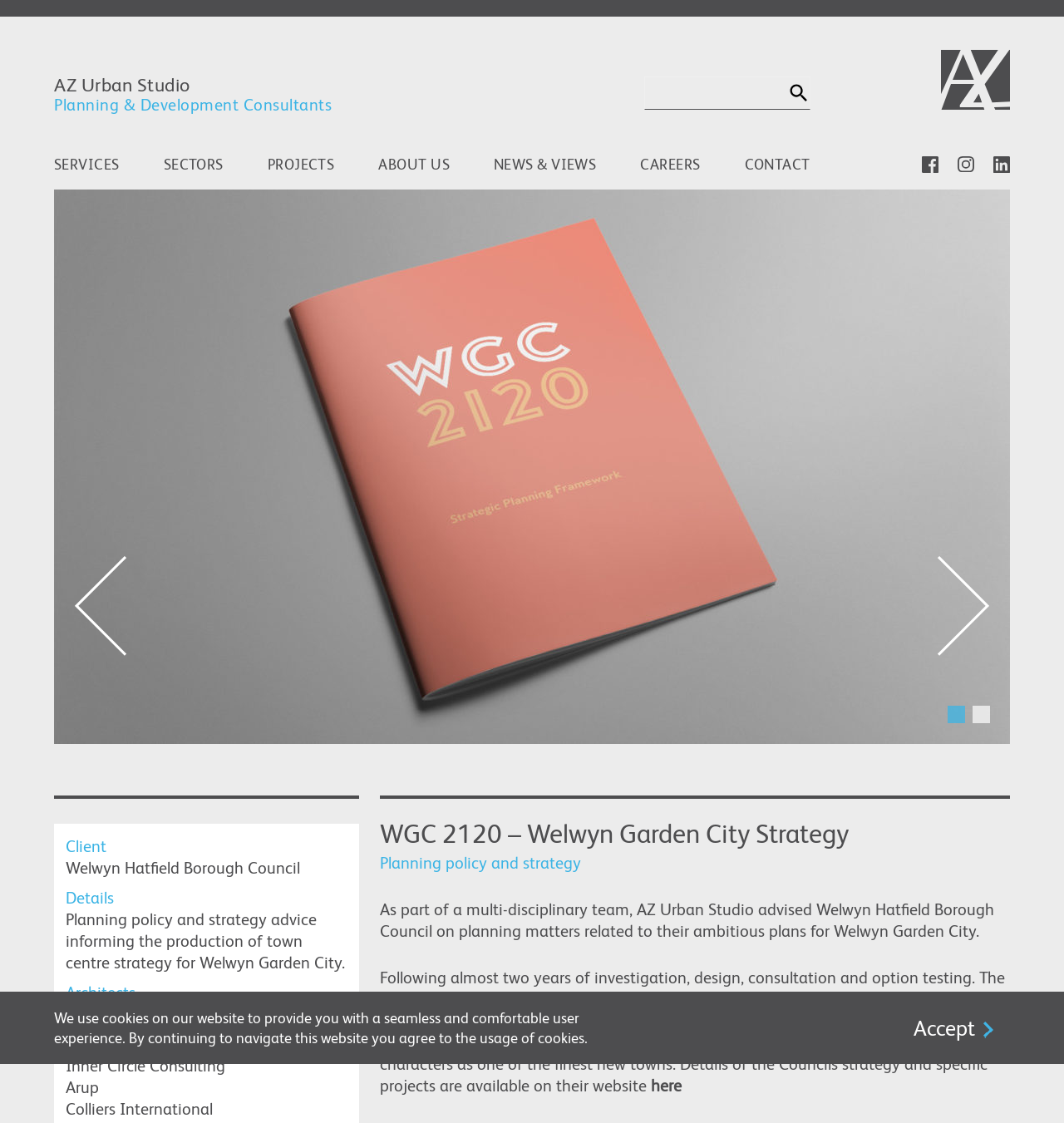Examine the image carefully and respond to the question with a detailed answer: 
What is the name of the urban studio?

The name of the urban studio can be found in the heading elements with the text 'AZ Urban Studio' which appears multiple times on the webpage, indicating that it is the main entity being referred to.